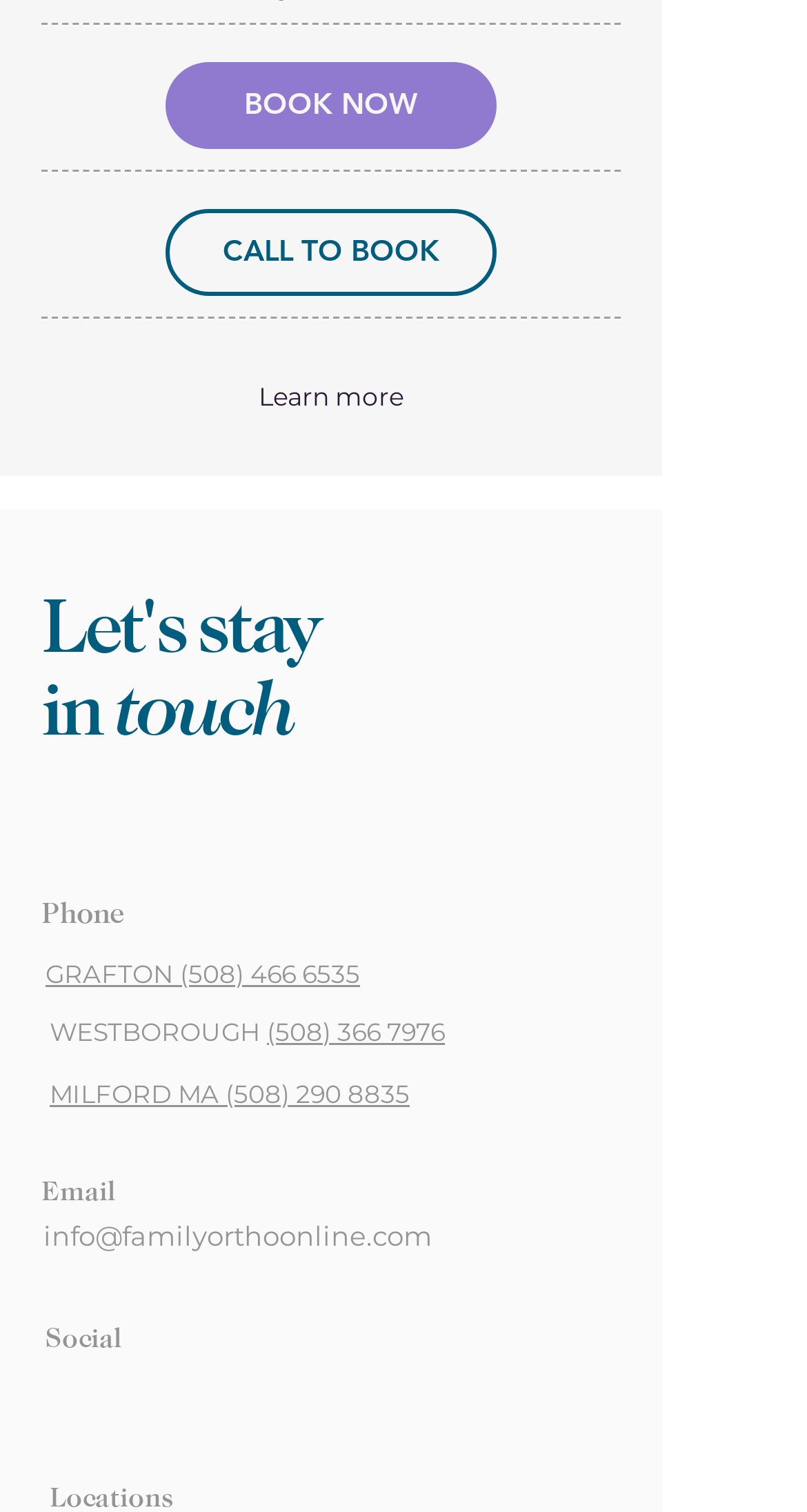Please answer the following question using a single word or phrase: What is the text on the logo link?

Family Orthodontics logo in Milford MA, Westborough, MA & Grafton, MA